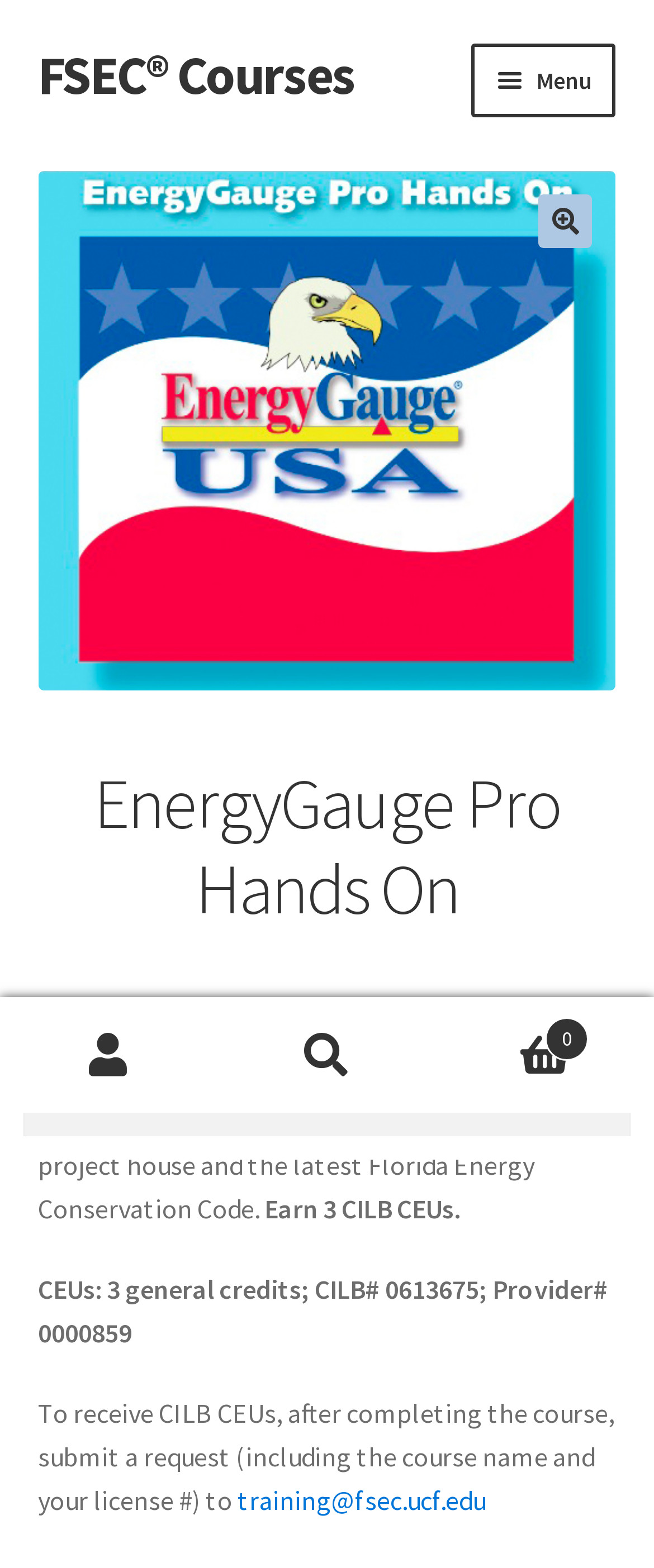Pinpoint the bounding box coordinates of the element to be clicked to execute the instruction: "Go to 'My Account'".

[0.058, 0.198, 0.942, 0.26]